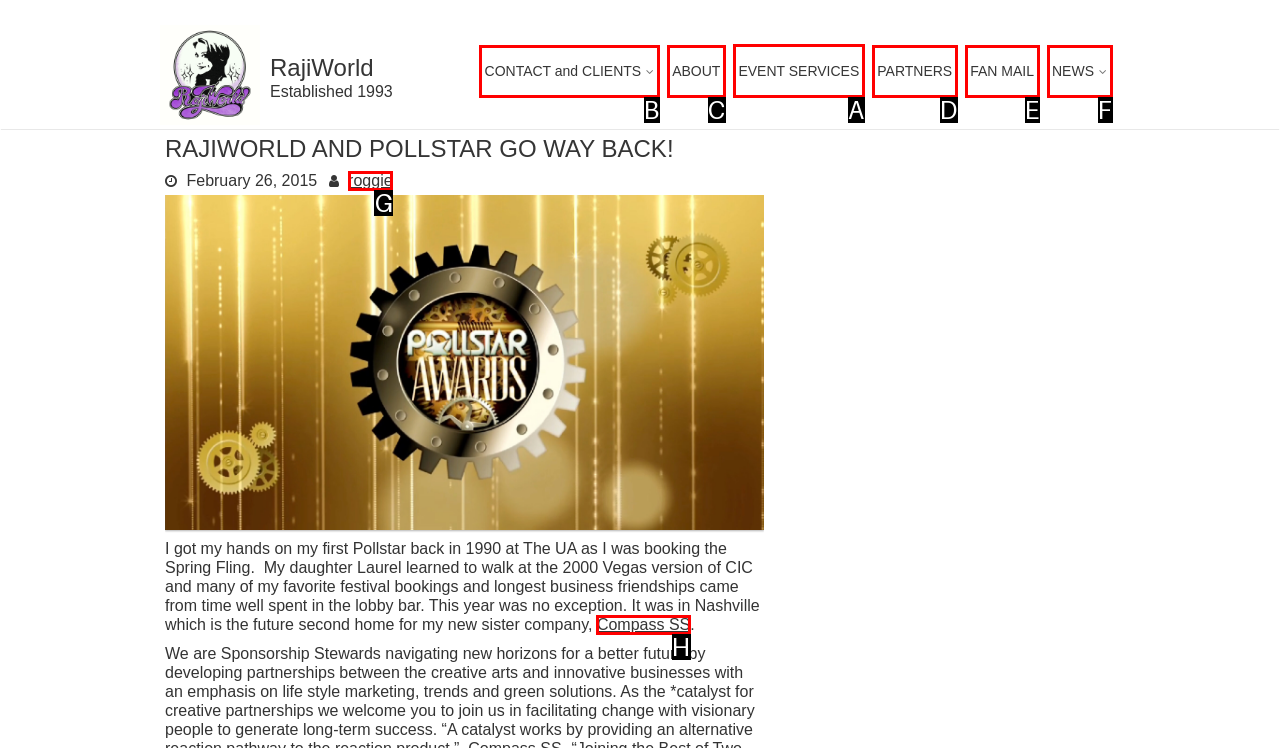Identify the HTML element to click to execute this task: learn about event services Respond with the letter corresponding to the proper option.

A